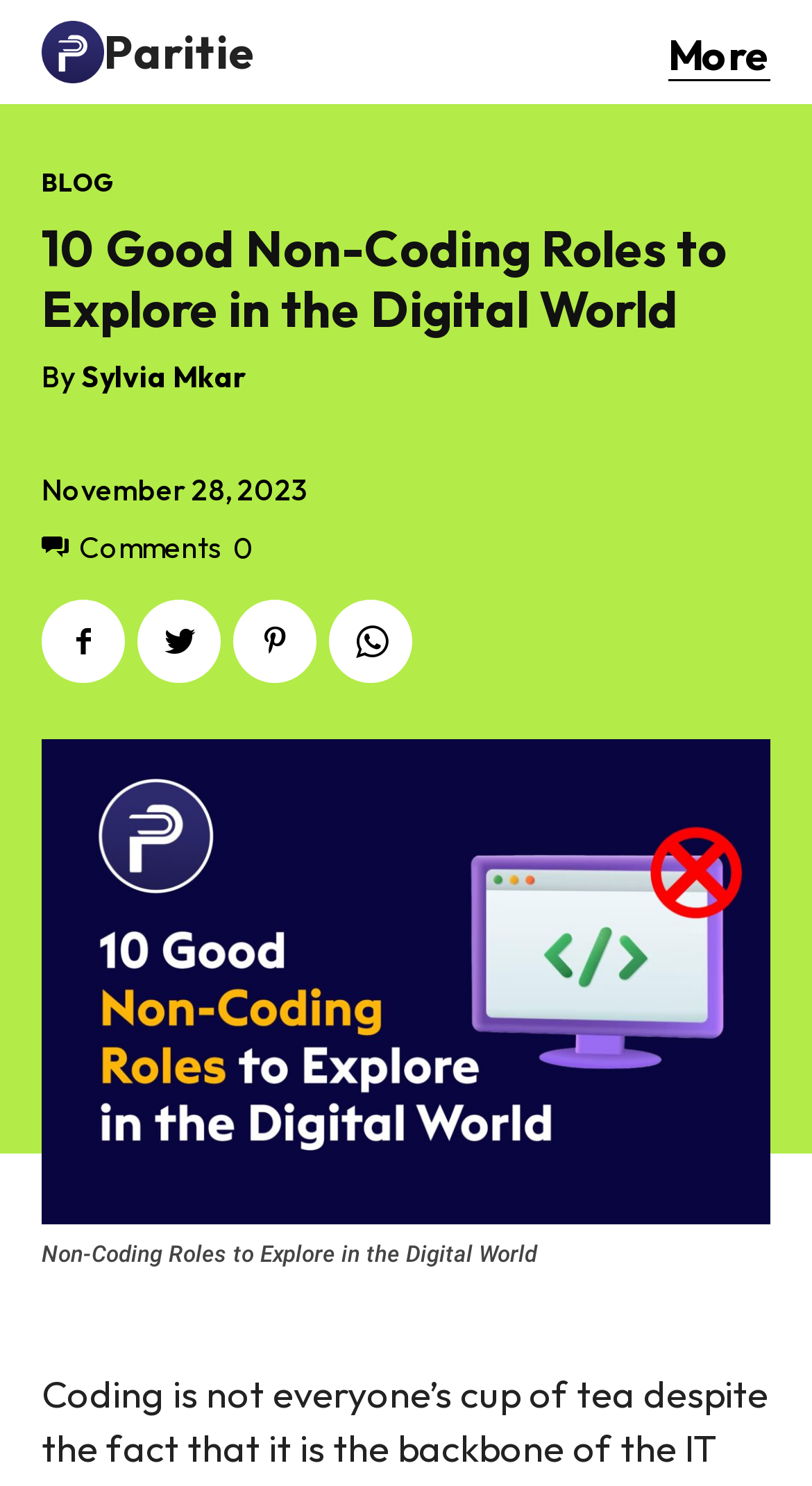Please find the bounding box coordinates of the element's region to be clicked to carry out this instruction: "Explore more".

[0.823, 0.015, 0.949, 0.054]